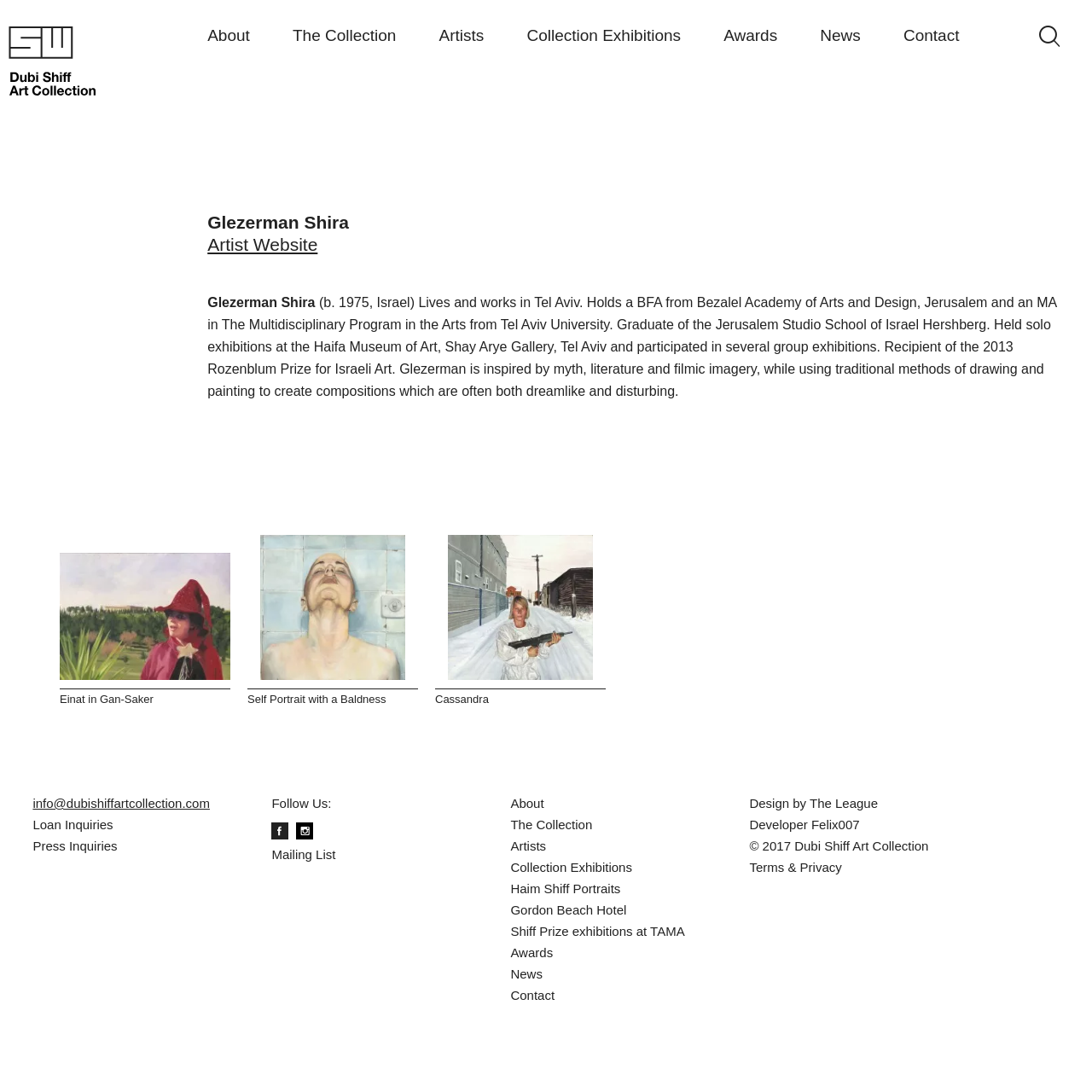Using the element description: "alt="Dubi Shiff Art Collection"", determine the bounding box coordinates. The coordinates should be in the format [left, top, right, bottom], with values between 0 and 1.

[0.008, 0.023, 0.19, 0.088]